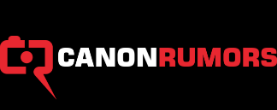Offer a detailed explanation of the image's components.

The image features the logo of "Canon Rumors," a dedicated platform for news, updates, and rumors related to Canon products, particularly cameras and photography equipment. The logo showcases the brand name "Canon Rumors" prominently, with "Canon" in white and "Rumors" in bold red, signifying its focus on vibrant and engaging reporting. The inclusion of a camera icon suggests the website's commitment to the photography community, catering to enthusiasts and professionals alike. This branding effectively conveys the essence of the site, which is to inform users about the latest developments, promotions, and products related to Canon.